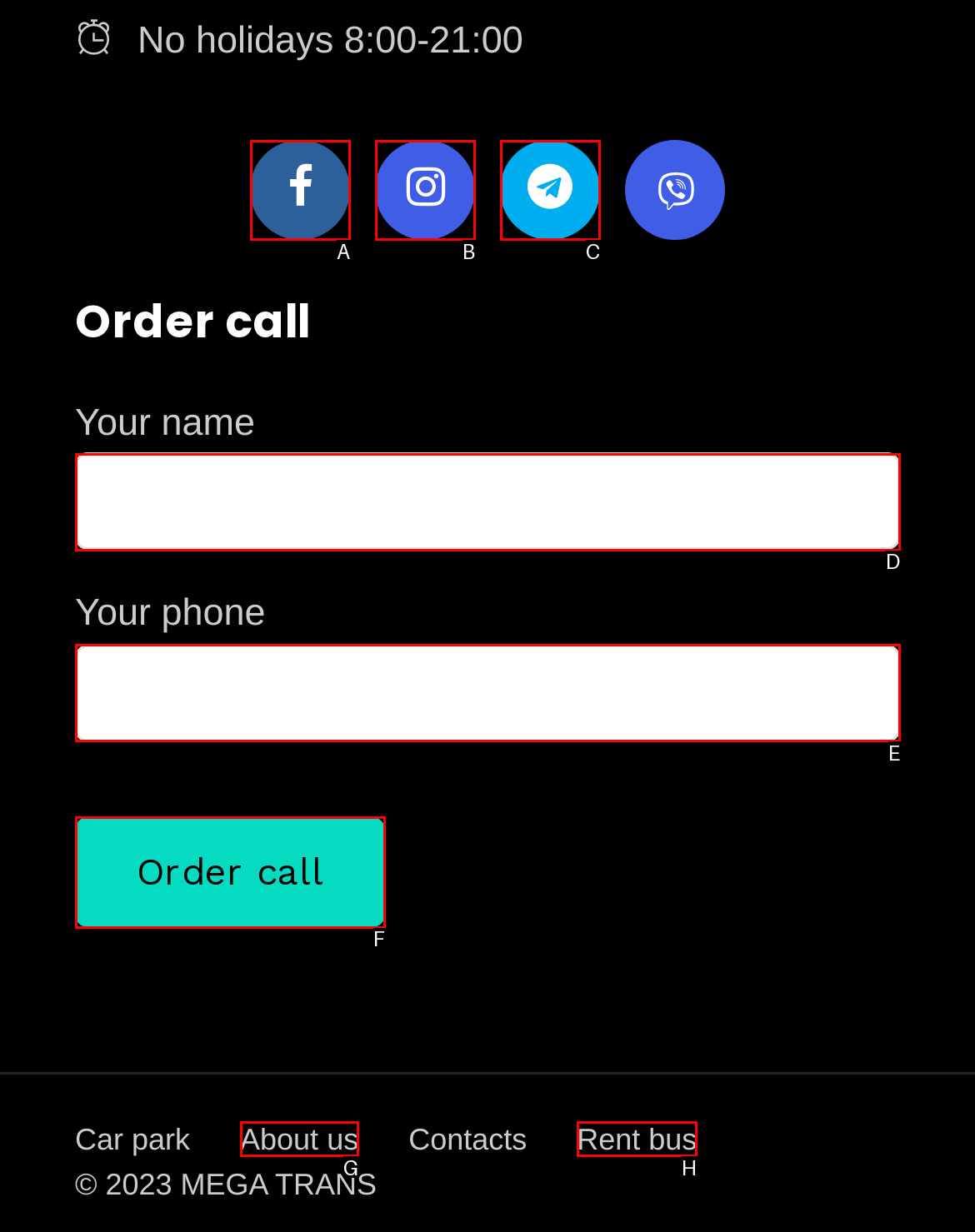Which lettered UI element aligns with this description: About us
Provide your answer using the letter from the available choices.

G